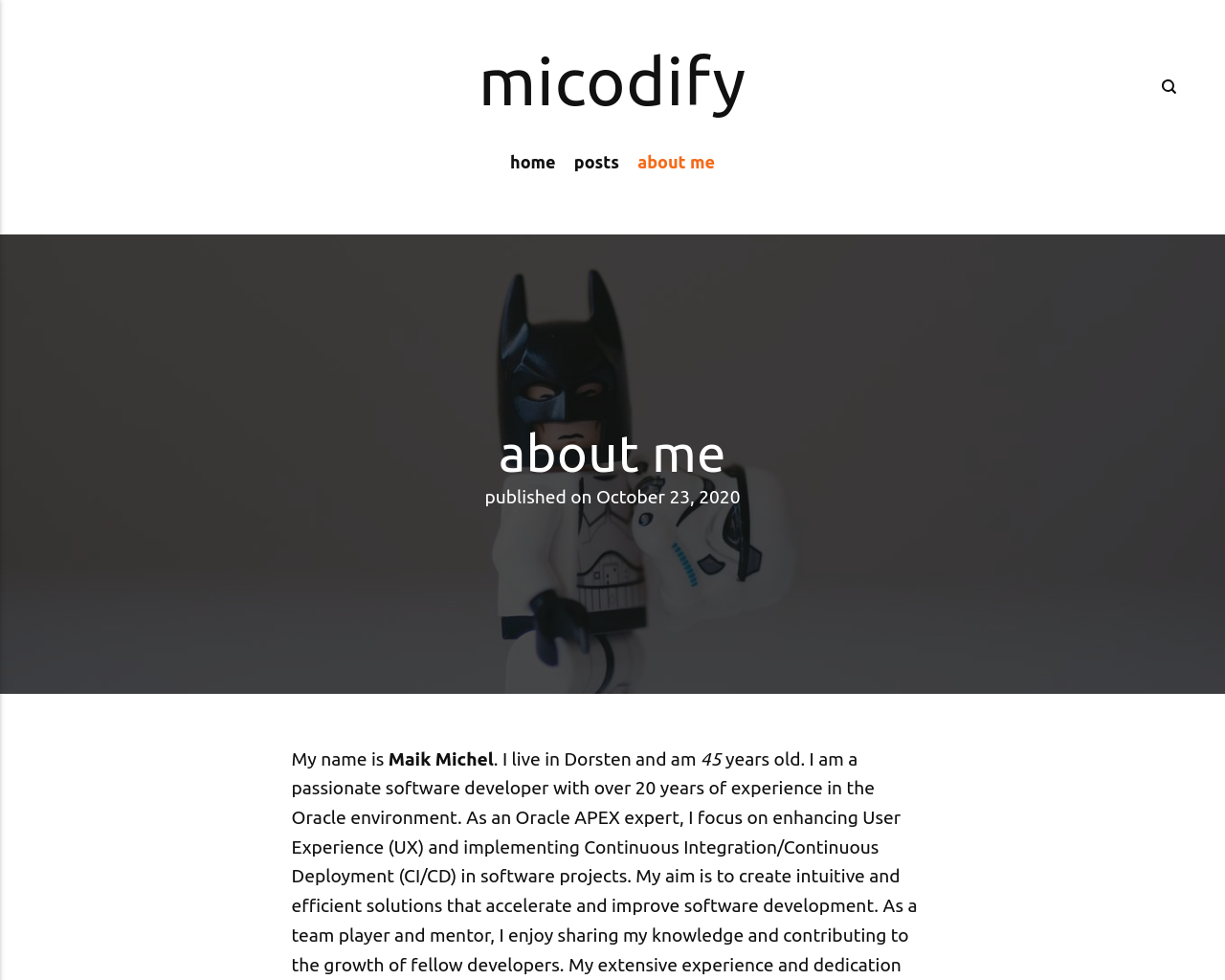Bounding box coordinates should be provided in the format (top-left x, top-left y, bottom-right x, bottom-right y) with all values between 0 and 1. Identify the bounding box for this UI element: about me

[0.513, 0.151, 0.591, 0.179]